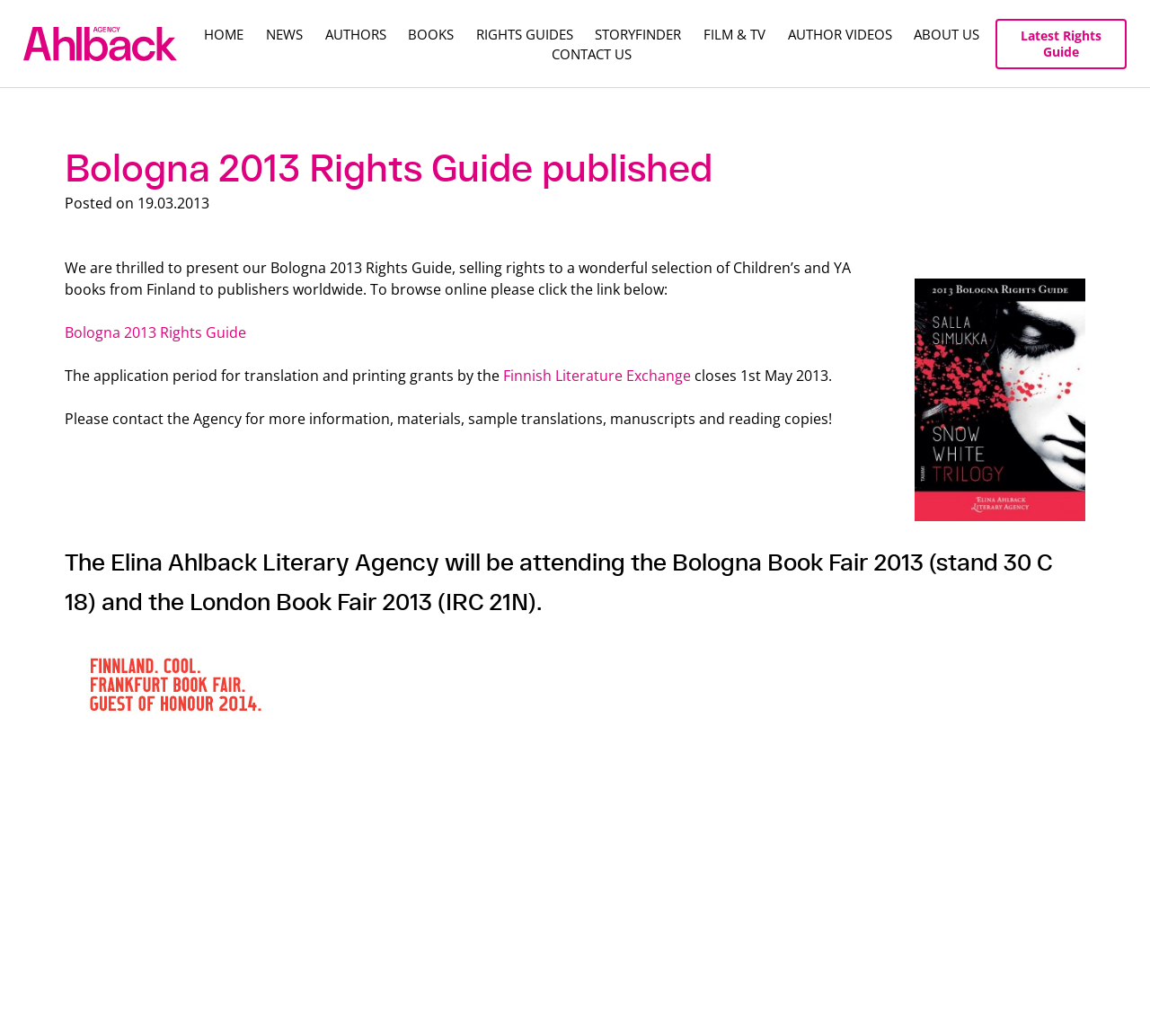Where will the Elina Ahlback Literary Agency be attending?
Look at the image and respond with a one-word or short-phrase answer.

Bologna Book Fair 2013 and London Book Fair 2013